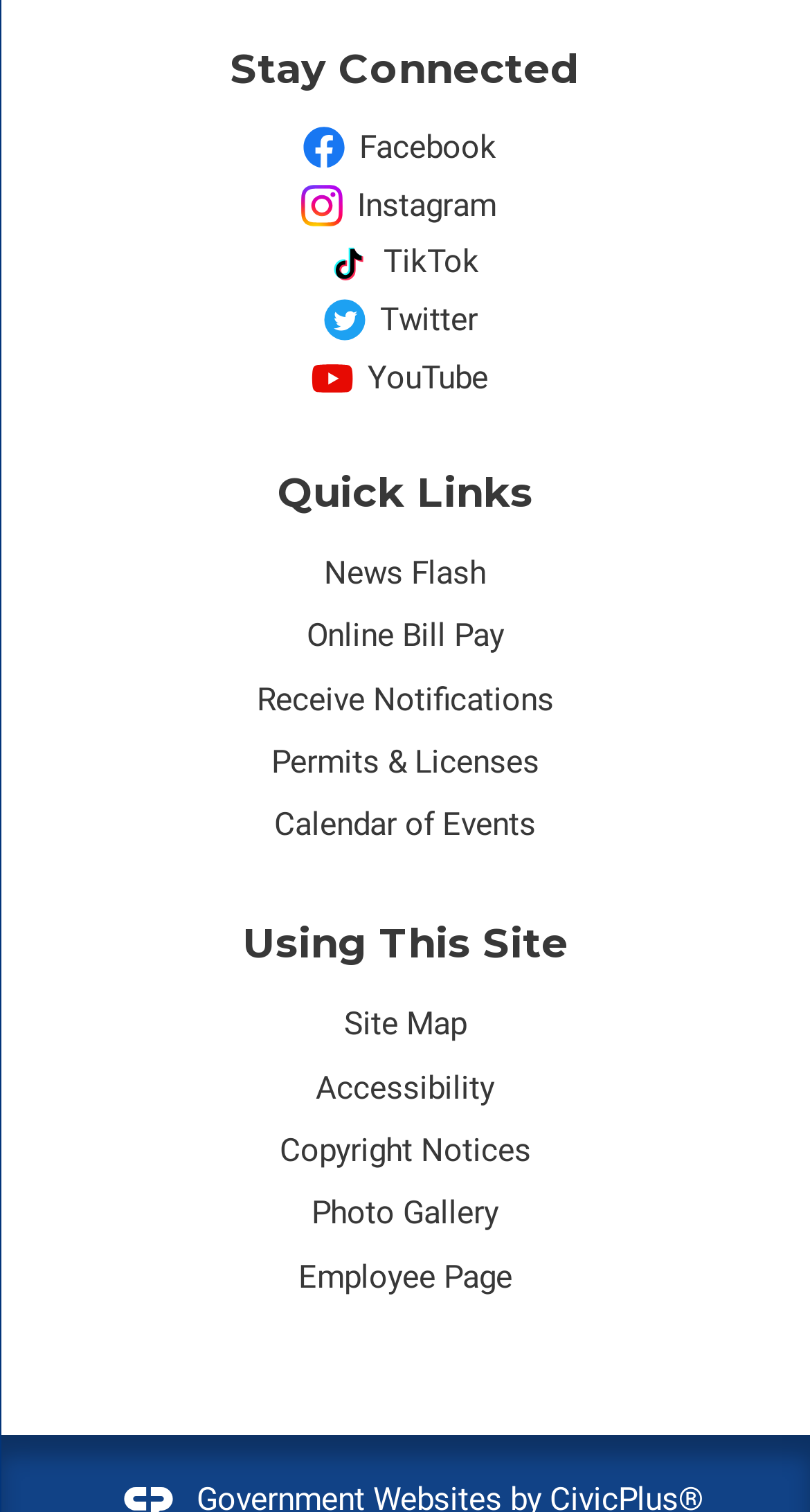Give a one-word or short phrase answer to this question: 
What is the last link provided in the 'Using This Site' section?

Employee Page